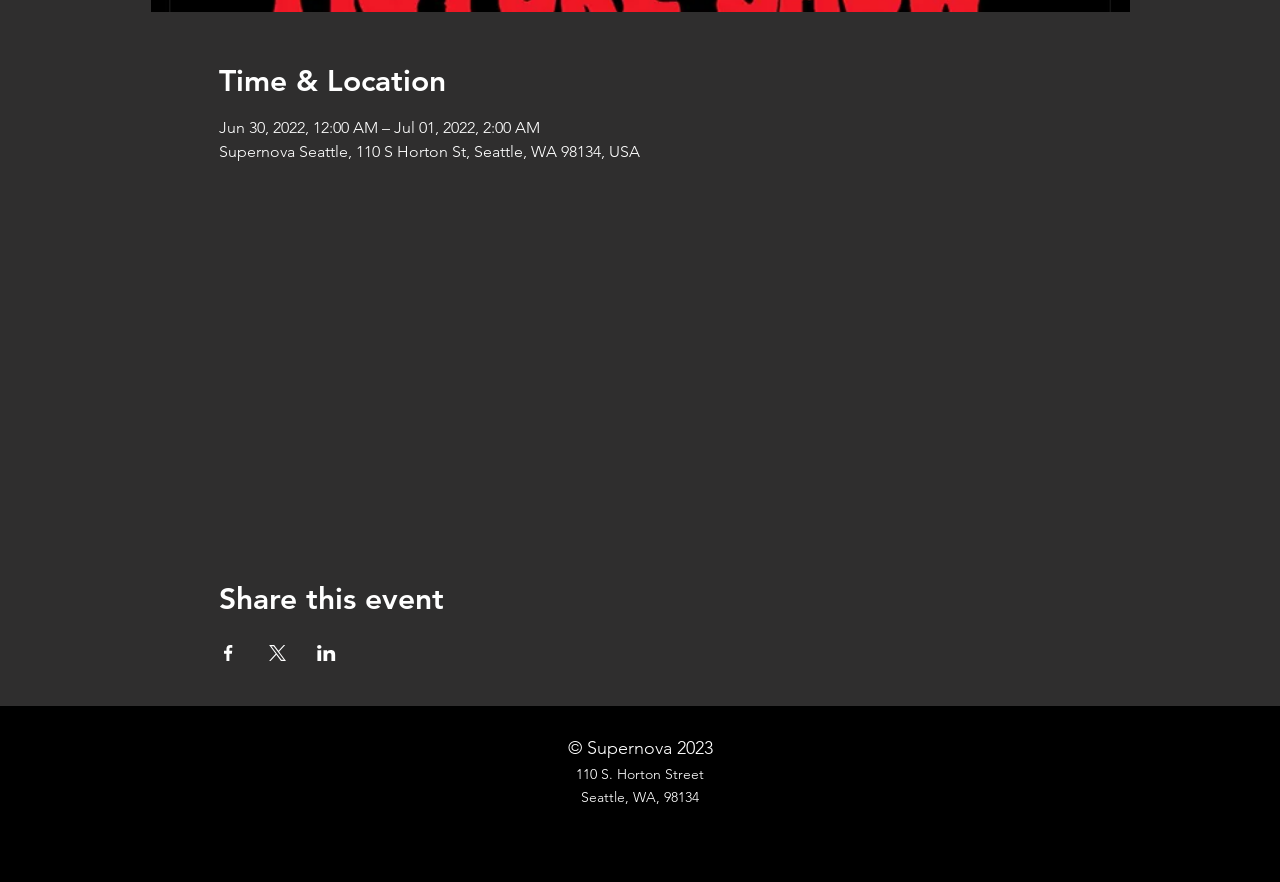What is the address of Supernova Seattle?
Could you answer the question in a detailed manner, providing as much information as possible?

In the 'Time & Location' section, I found the address of Supernova Seattle specified as '110 S Horton St, Seattle, WA 98134, USA'. Therefore, the address is 110 S Horton St.